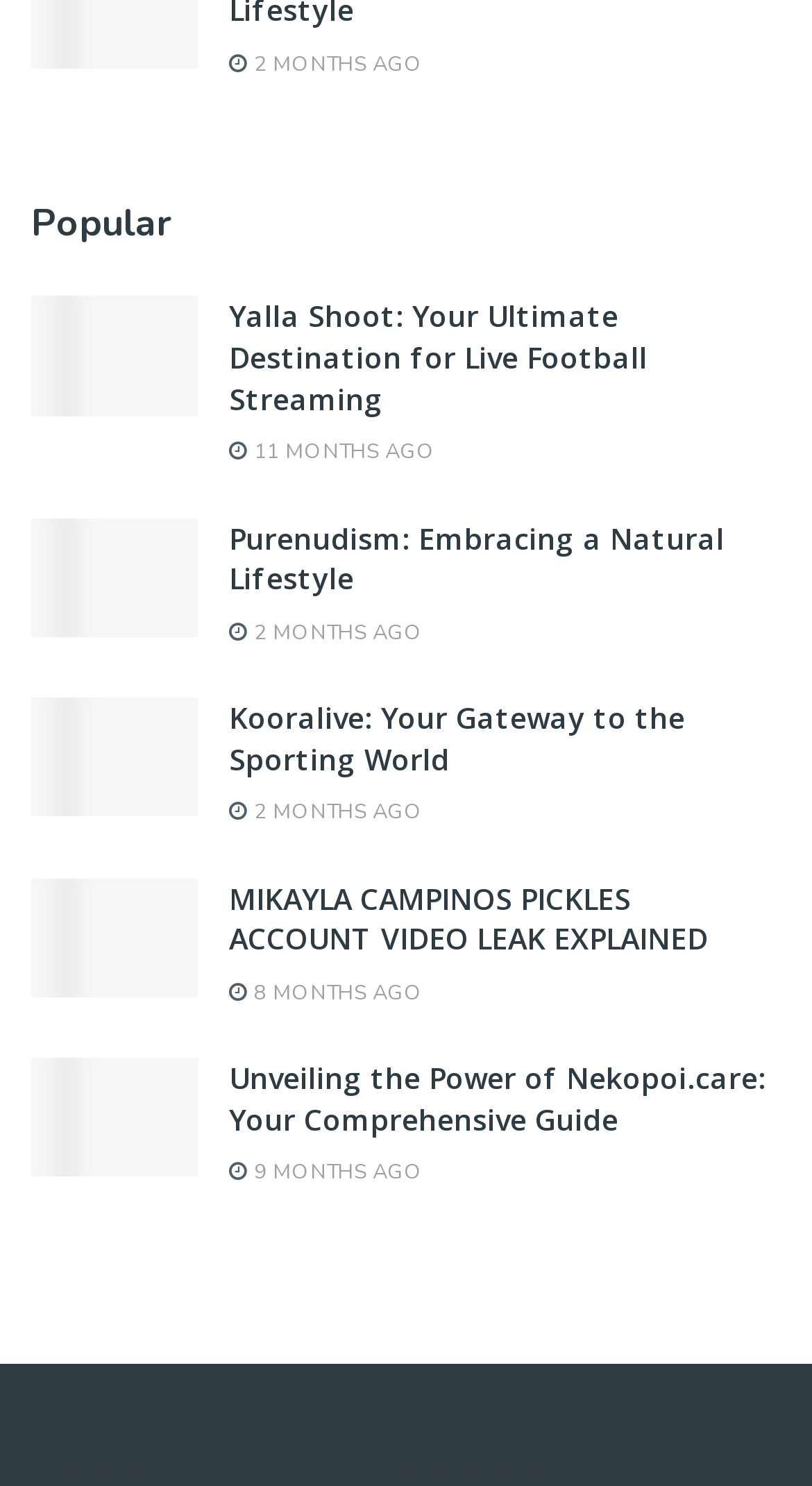Kindly provide the bounding box coordinates of the section you need to click on to fulfill the given instruction: "Explore the article about 'nekopoi.care'".

[0.038, 0.712, 0.962, 0.805]